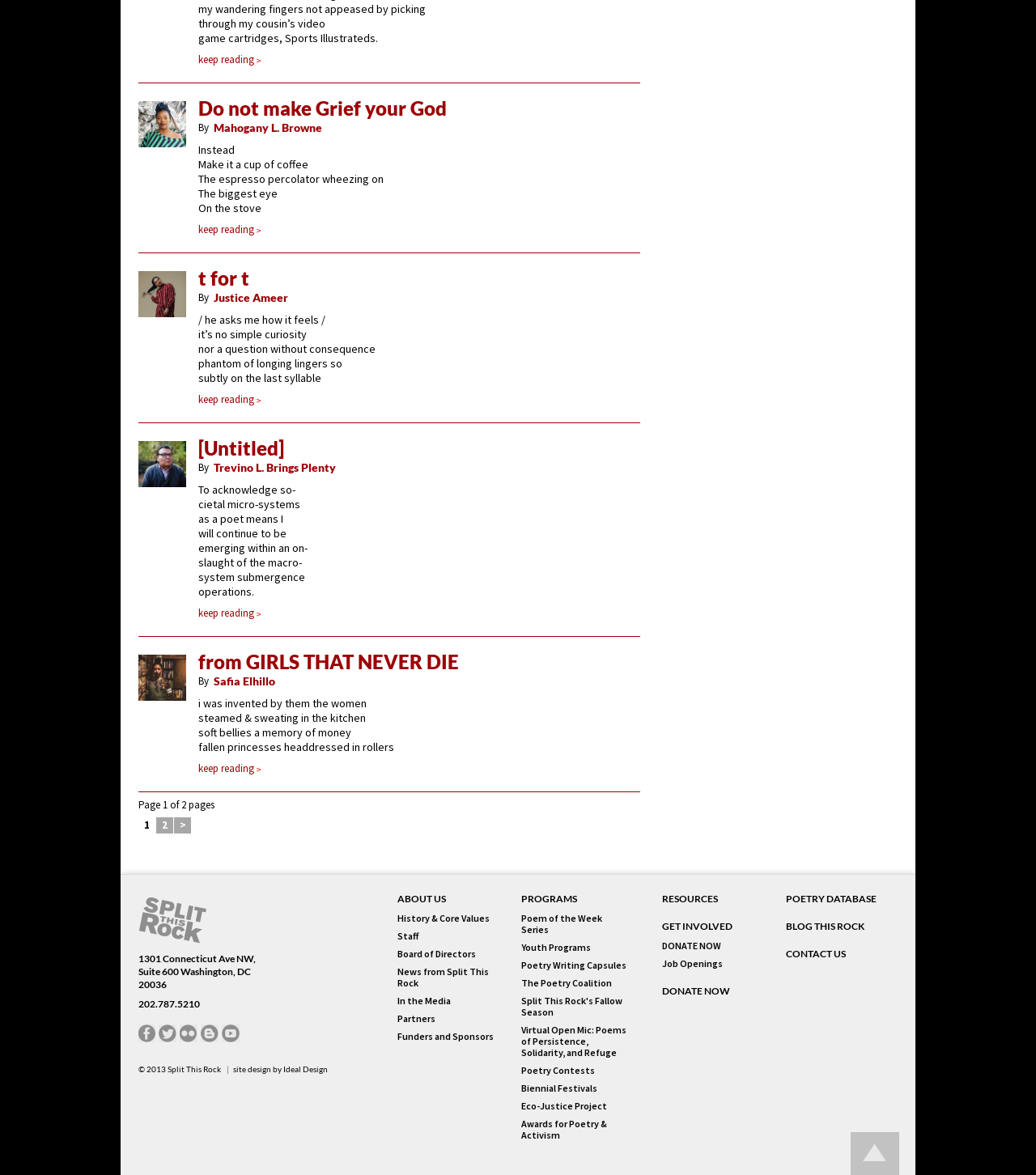Determine the bounding box coordinates for the area that needs to be clicked to fulfill this task: "Click on the 'keep reading' link". The coordinates must be given as four float numbers between 0 and 1, i.e., [left, top, right, bottom].

[0.191, 0.045, 0.252, 0.057]